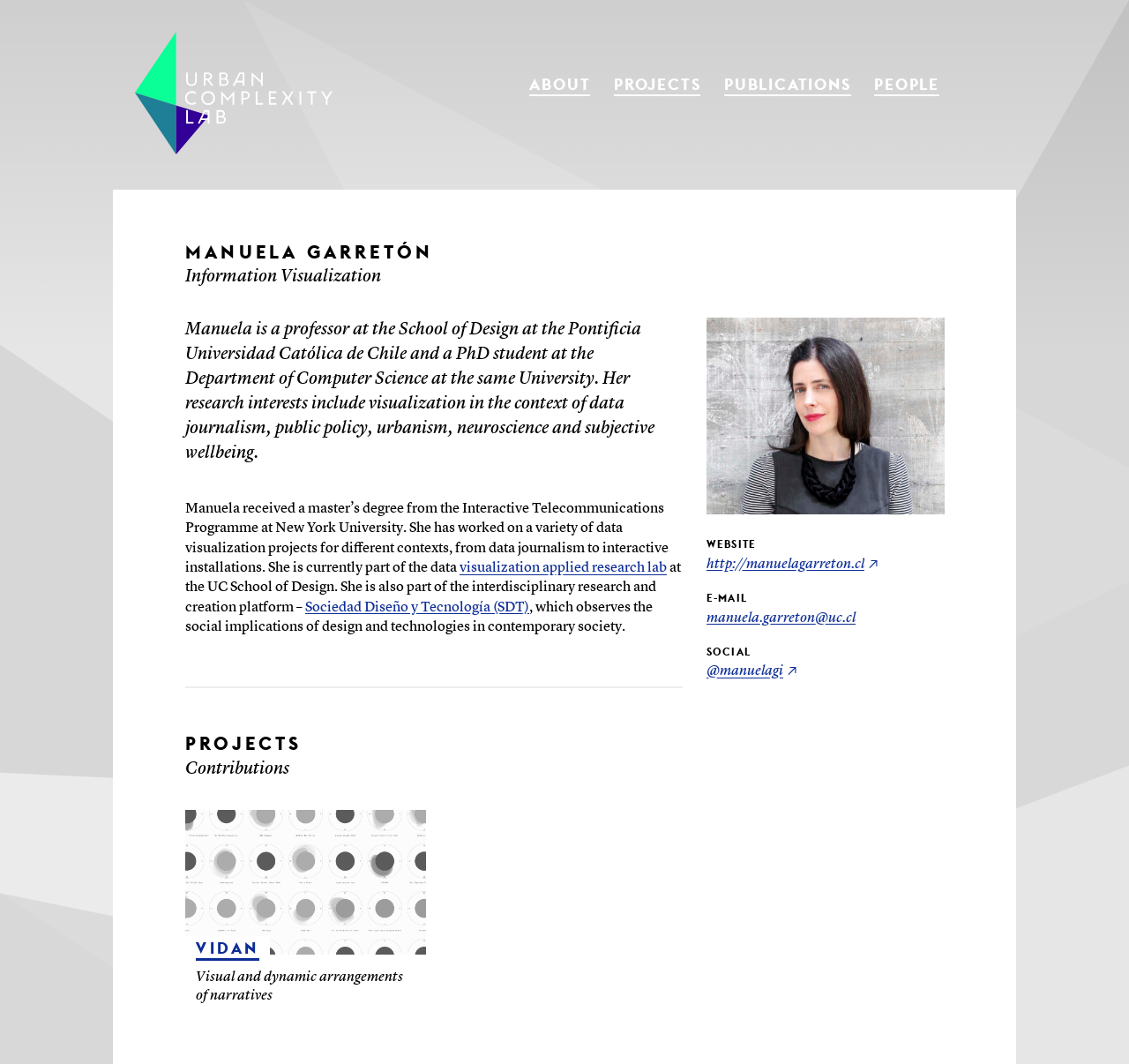Locate the bounding box coordinates of the area to click to fulfill this instruction: "read Manuela's biography". The bounding box should be presented as four float numbers between 0 and 1, in the order [left, top, right, bottom].

[0.164, 0.302, 0.58, 0.435]